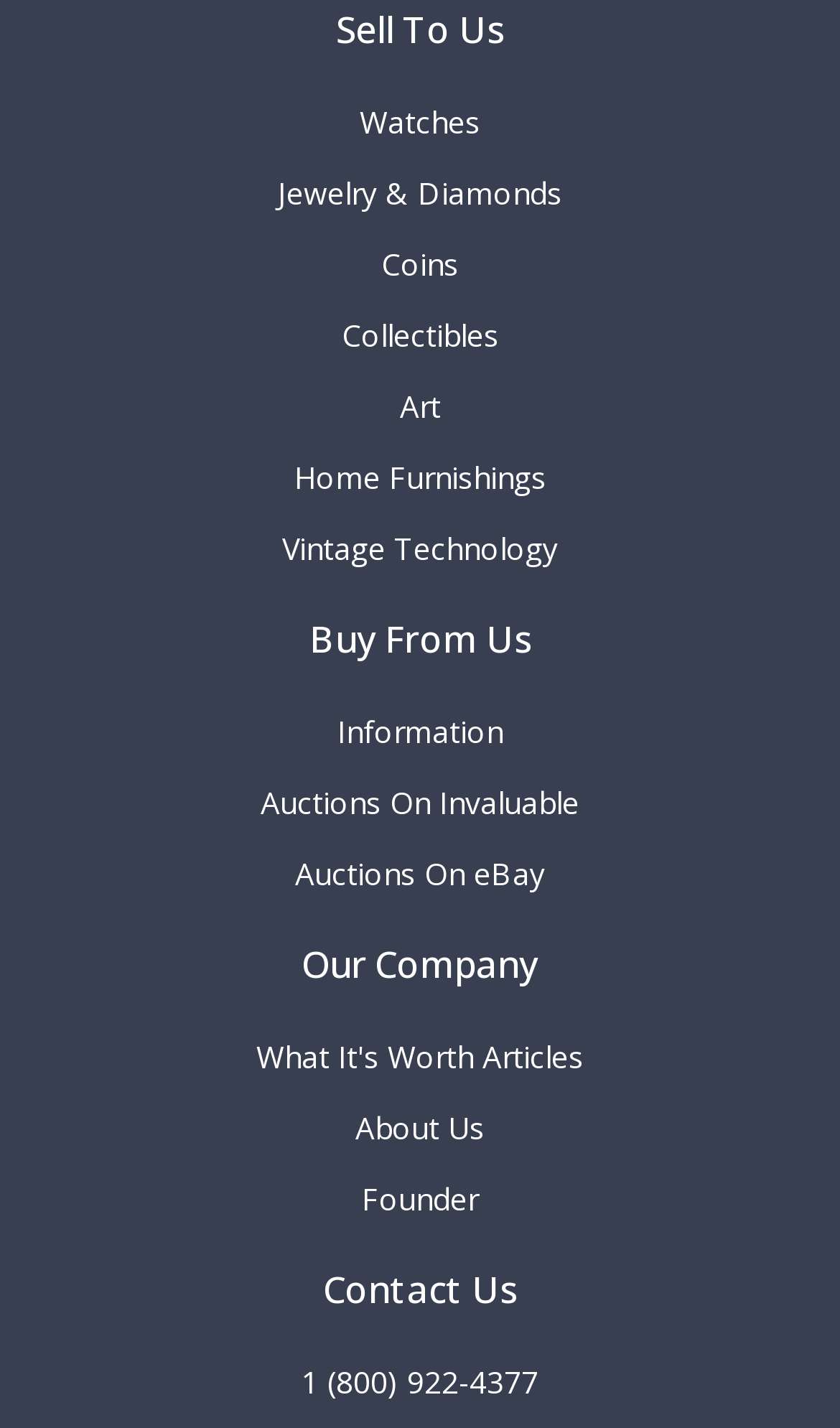Determine the bounding box for the described HTML element: "About Us". Ensure the coordinates are four float numbers between 0 and 1 in the format [left, top, right, bottom].

[0.423, 0.78, 0.577, 0.801]